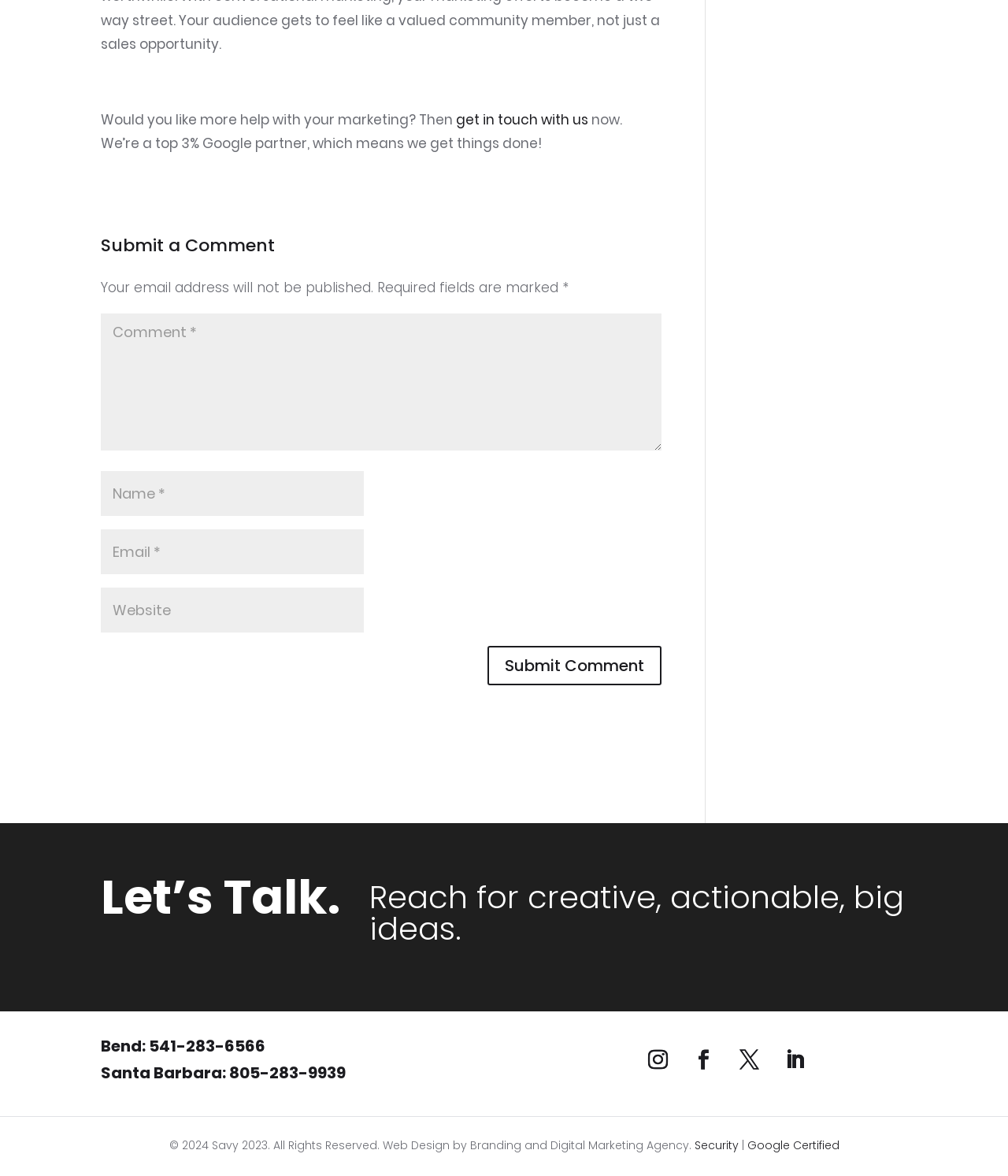Locate the bounding box of the UI element defined by this description: "Bend: 541-283-6566". The coordinates should be given as four float numbers between 0 and 1, formatted as [left, top, right, bottom].

[0.1, 0.88, 0.263, 0.899]